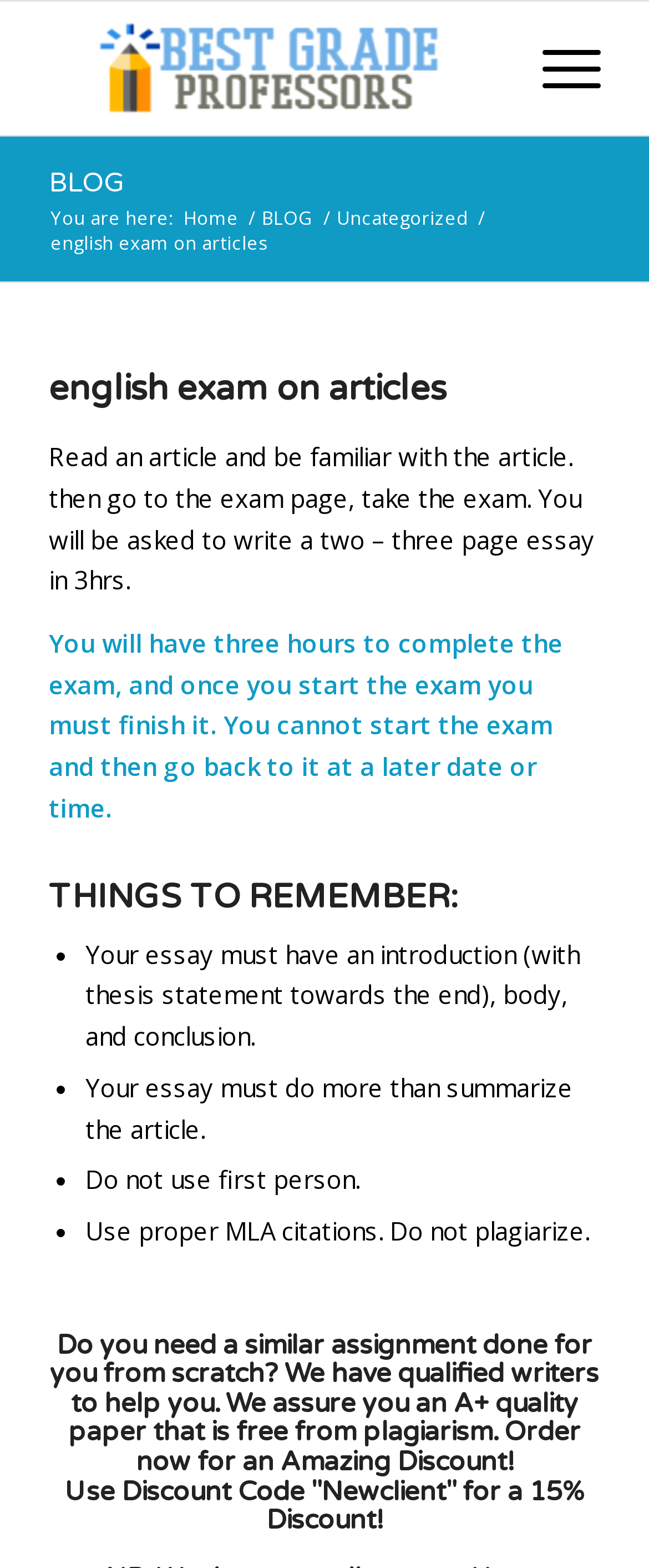What is the purpose of reading the article?
Based on the screenshot, give a detailed explanation to answer the question.

The webpage instructs the user to read an article and be familiar with it, and then go to the exam page to take the exam, which suggests that the purpose of reading the article is to prepare for the exam.